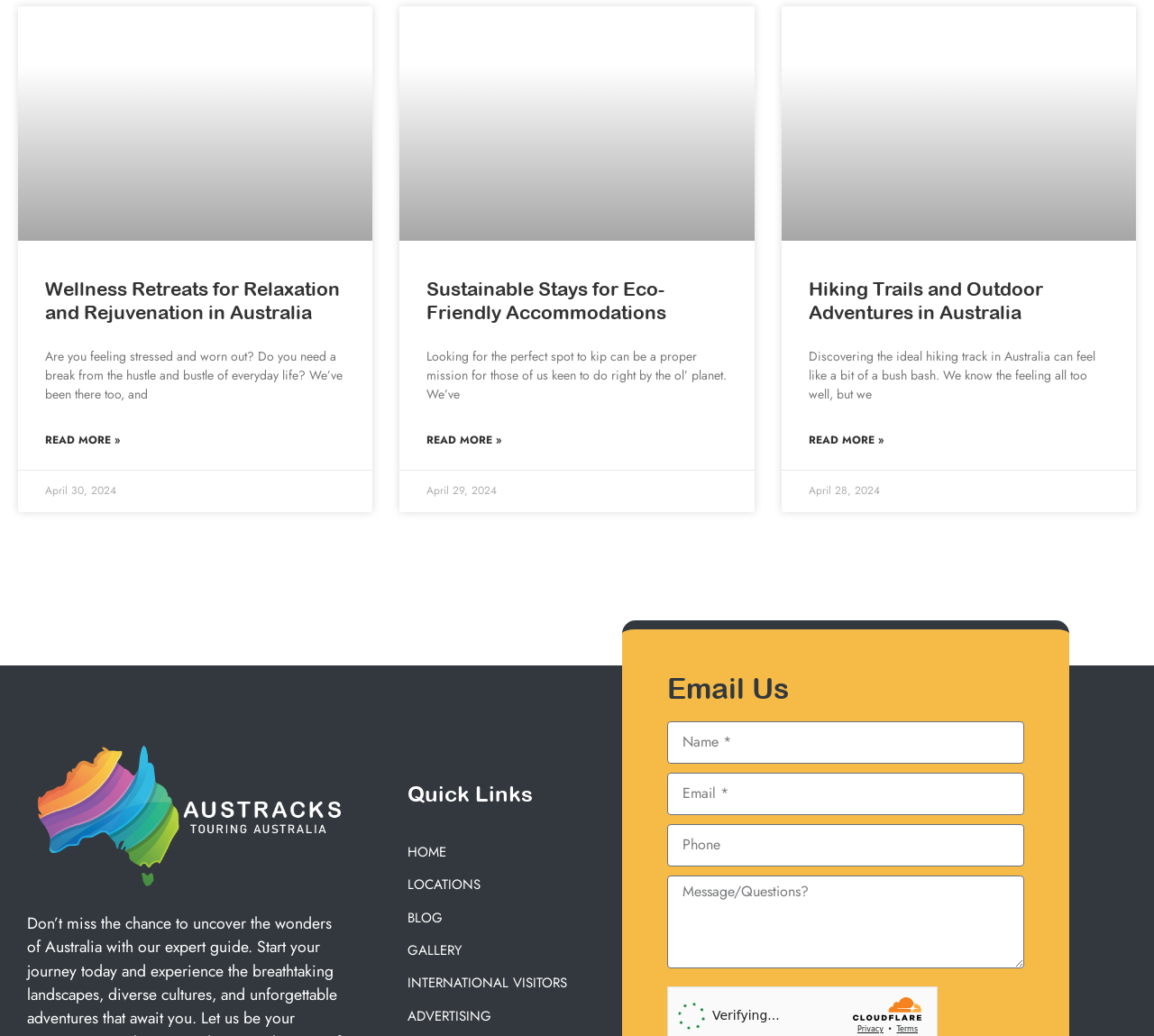Please find the bounding box coordinates of the element that must be clicked to perform the given instruction: "Contact us via email". The coordinates should be four float numbers from 0 to 1, i.e., [left, top, right, bottom].

[0.578, 0.696, 0.888, 0.737]